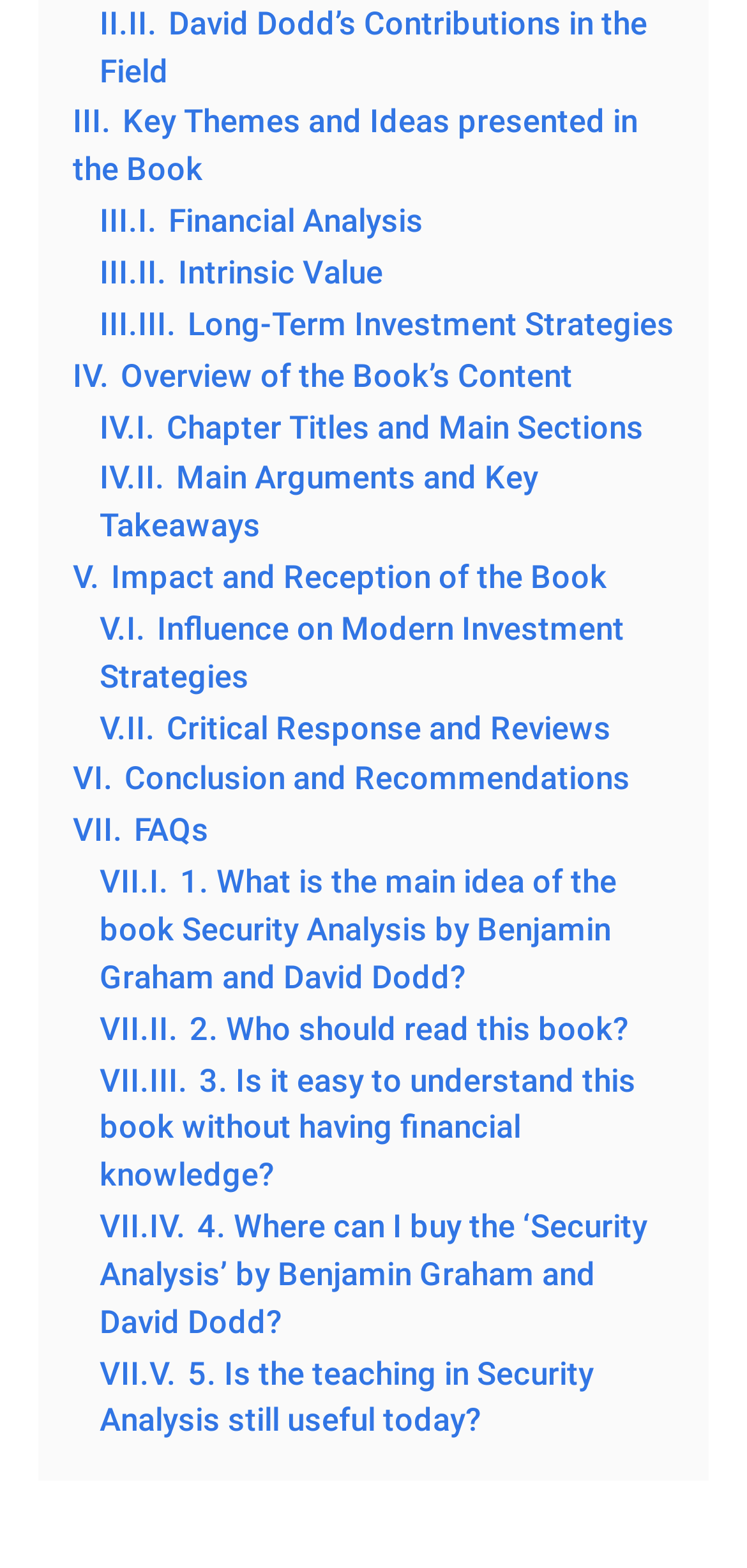Identify the bounding box coordinates of the specific part of the webpage to click to complete this instruction: "View David Dodd’s Contributions in the Field".

[0.133, 0.003, 0.867, 0.057]